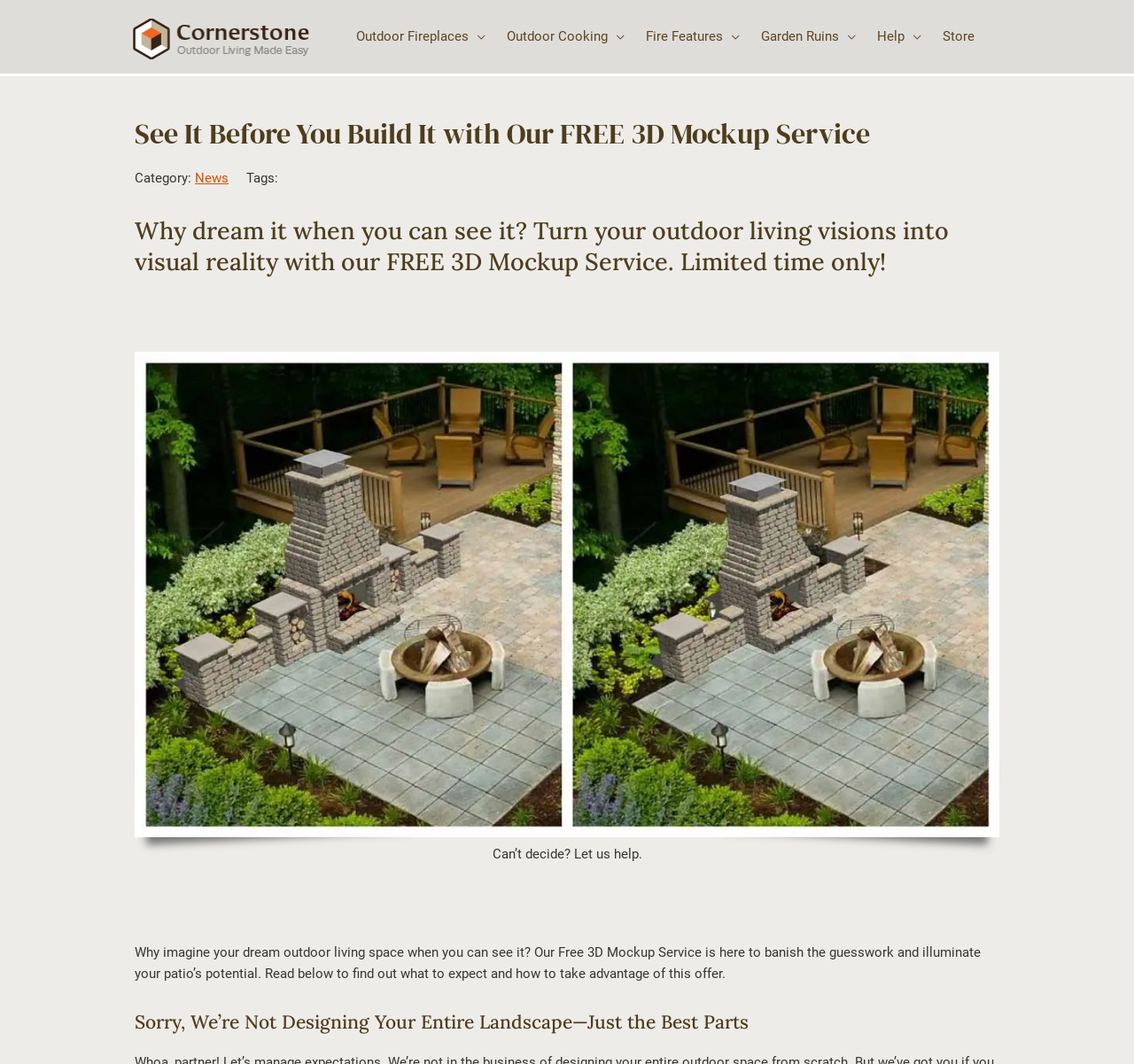What is the logo at the top left corner?
Can you provide an in-depth and detailed response to the question?

I found the logo by looking at the top left corner of the webpage, where I saw a link element with the text 'Cornerstone Logo' and an image element with the same description. This suggests that the logo is a visual representation of the company's brand, Cornerstone.